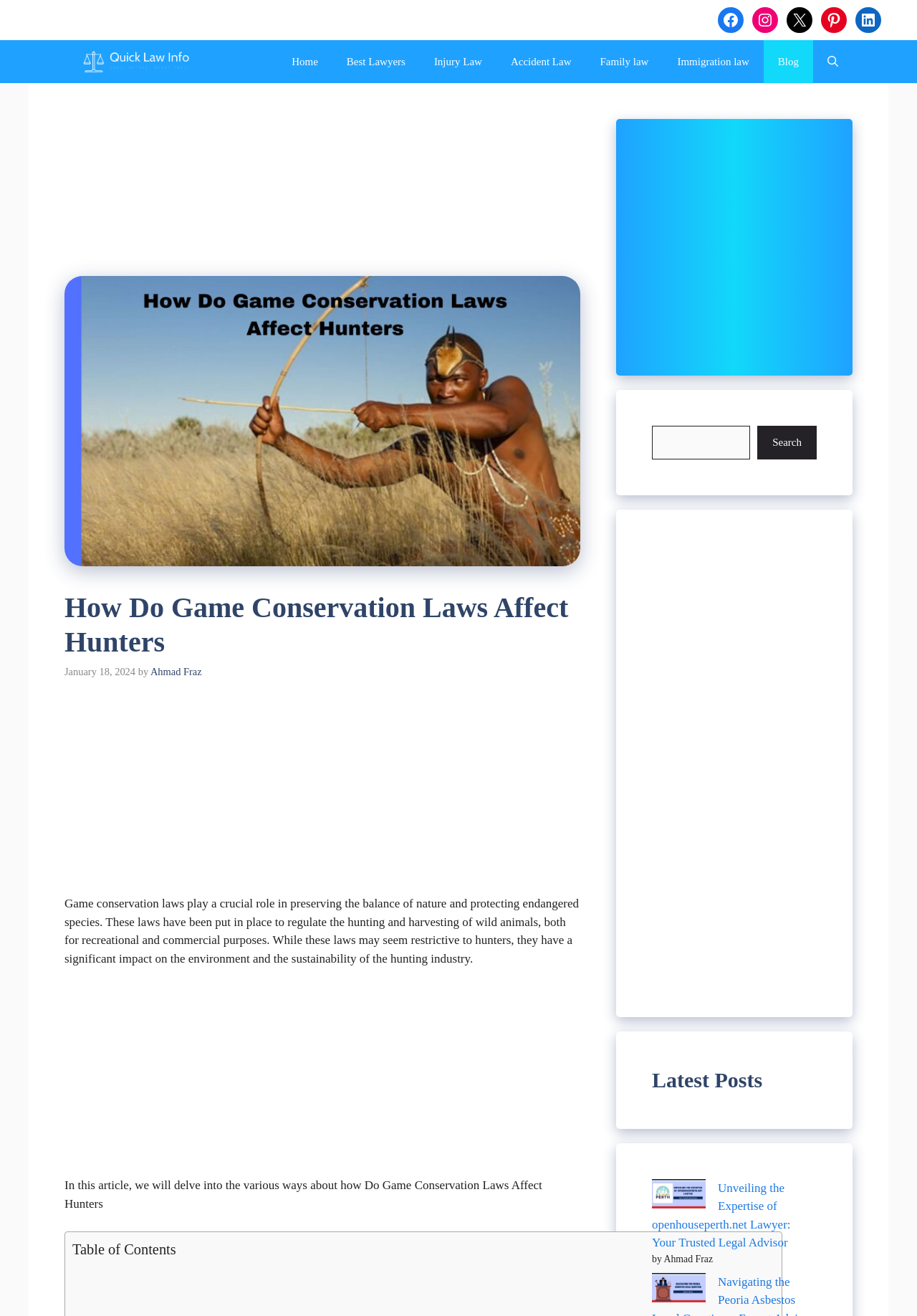Indicate the bounding box coordinates of the element that must be clicked to execute the instruction: "Click on the 'Facebook' link". The coordinates should be given as four float numbers between 0 and 1, i.e., [left, top, right, bottom].

[0.783, 0.005, 0.811, 0.025]